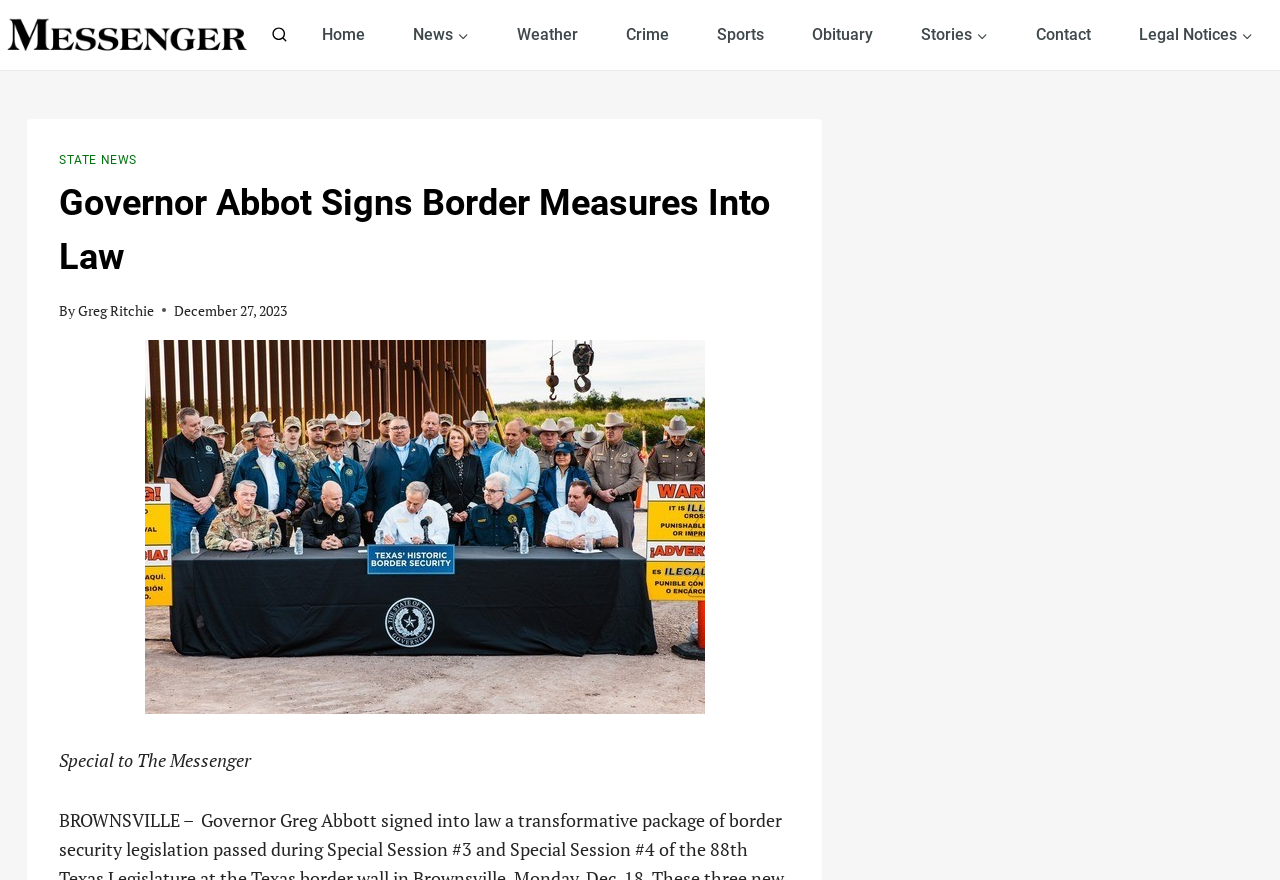Locate the bounding box coordinates of the clickable part needed for the task: "check weather".

[0.385, 0.02, 0.47, 0.06]